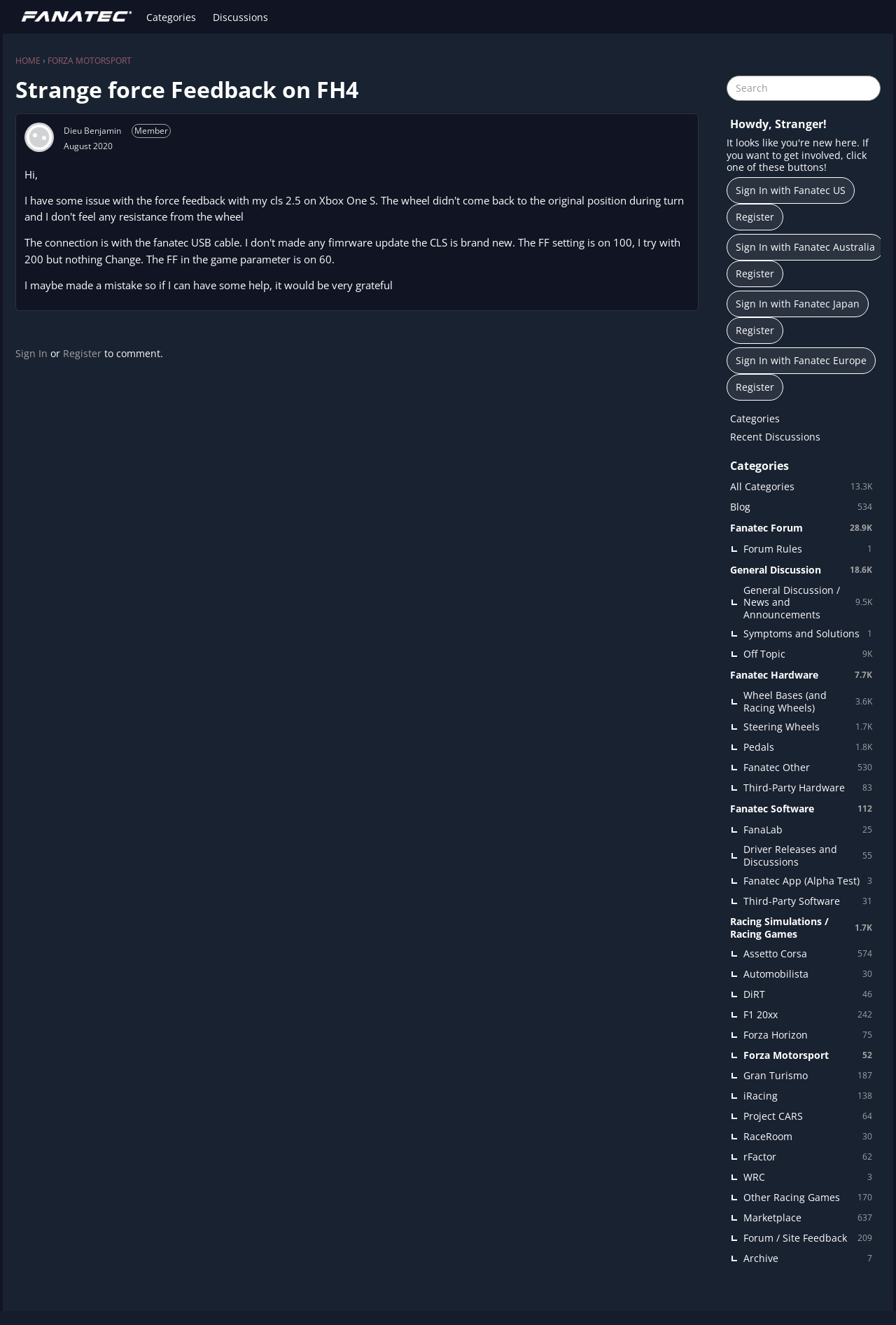Please study the image and answer the question comprehensively:
What is the name of the forum?

The name of the forum can be found at the top left corner of the webpage, where it says 'Fanatec Forum' in a logo format.